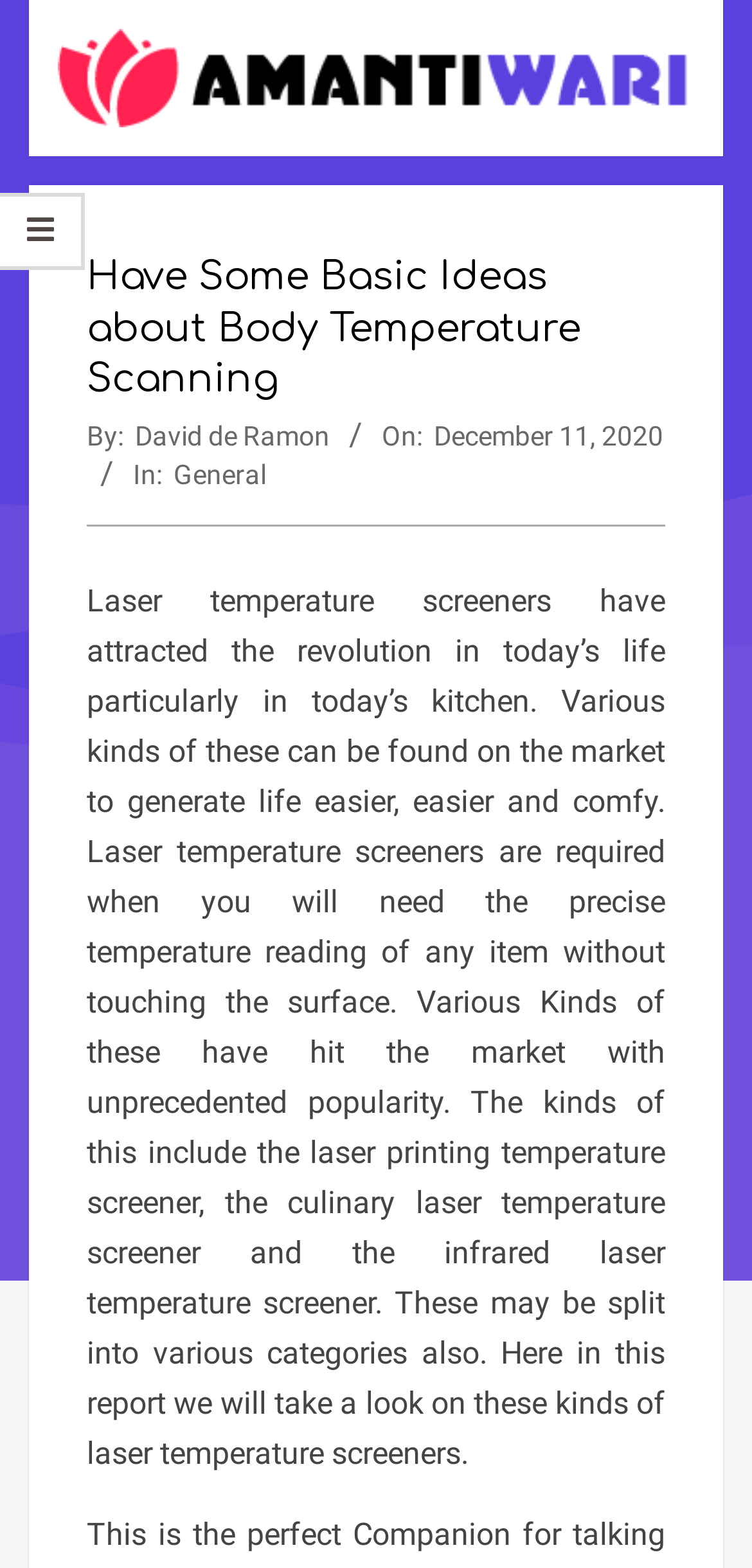Please give a short response to the question using one word or a phrase:
What is the author of the article?

David de Ramon